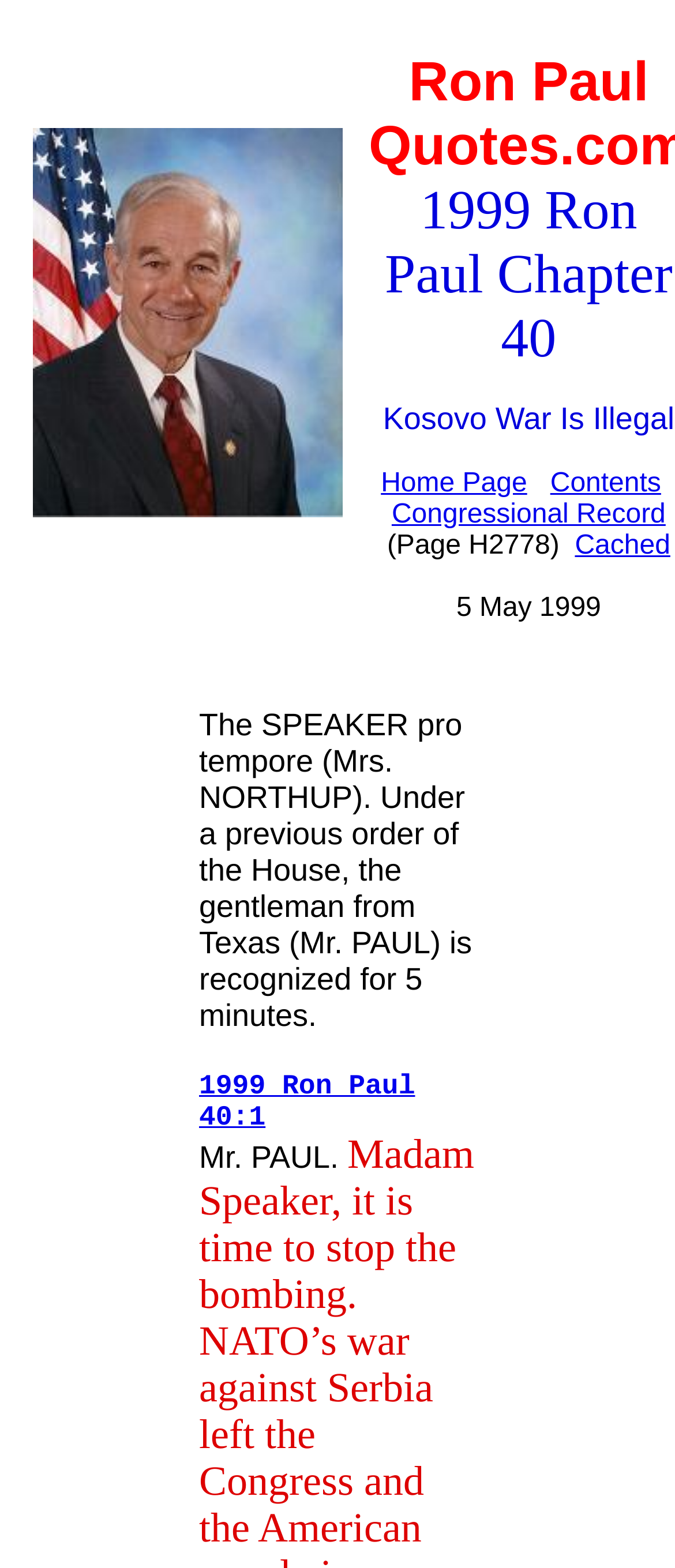What is the location of the image on the webpage?
Look at the screenshot and respond with one word or a short phrase.

Top left